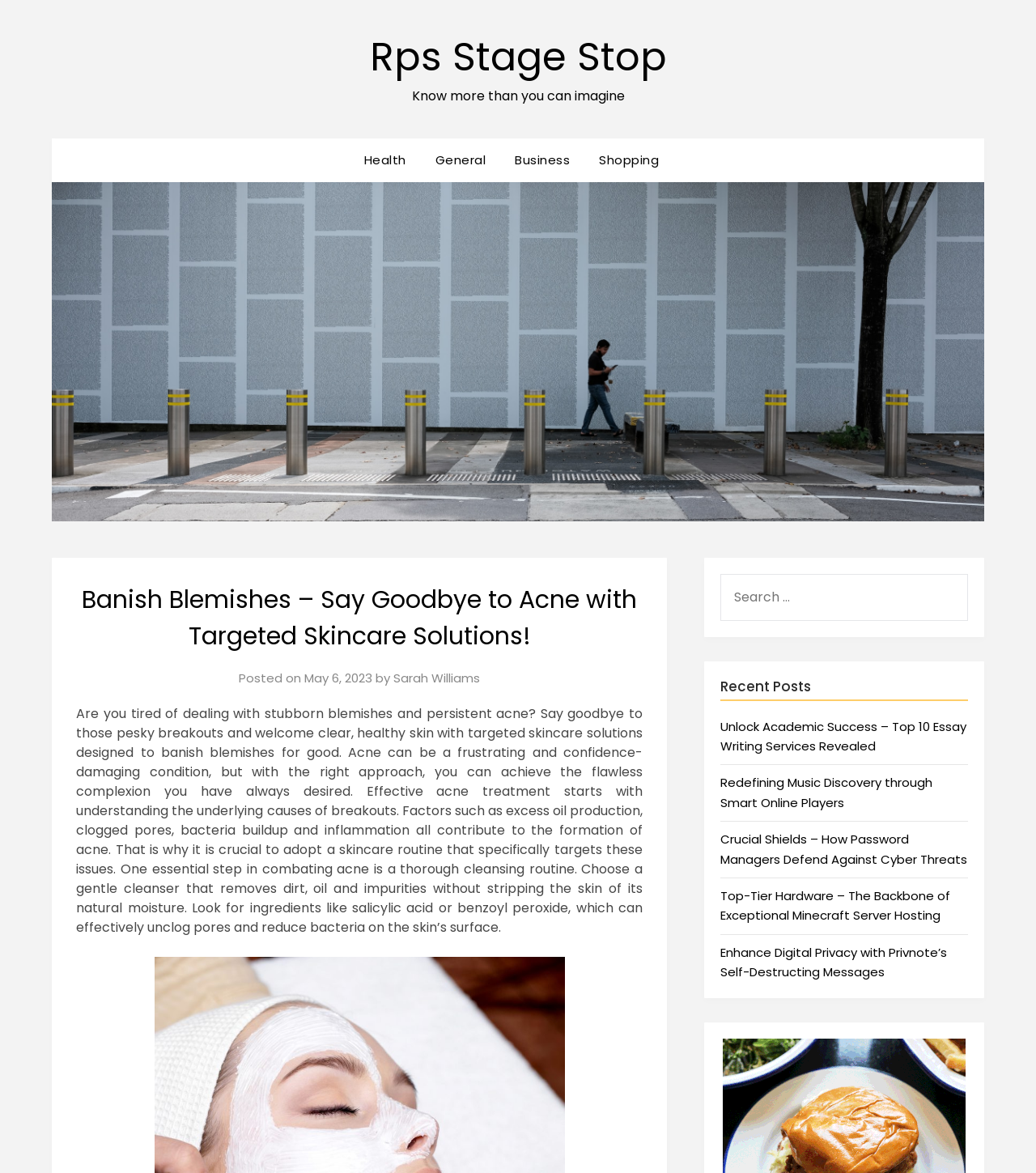Offer a meticulous caption that includes all visible features of the webpage.

The webpage is about skincare solutions, specifically targeting acne and blemishes. At the top, there is a link to "Rps Stage Stop" and a static text "Know more than you can imagine". Below this, there are four links to different categories: "Health", "General", "Business", and "Shopping".

On the left side of the page, there is a large image with the logo "Rps Stage Stop". Above the image, there is a header with the title "Banish Blemishes – Say Goodbye to Acne with Targeted Skincare Solutions!" and some metadata, including the date "May 6, 2023" and the author "Sarah Williams".

Below the header, there is a long paragraph of text that discusses the importance of understanding the causes of acne and adopting a skincare routine that targets these issues. The text suggests using gentle cleansers with ingredients like salicylic acid or benzoyl peroxide to unclog pores and reduce bacteria.

On the right side of the page, there is a search box and a heading "Recent Posts" with five links to different articles, including "Unlock Academic Success – Top 10 Essay Writing Services Revealed", "Redefining Music Discovery through Smart Online Players", and others.